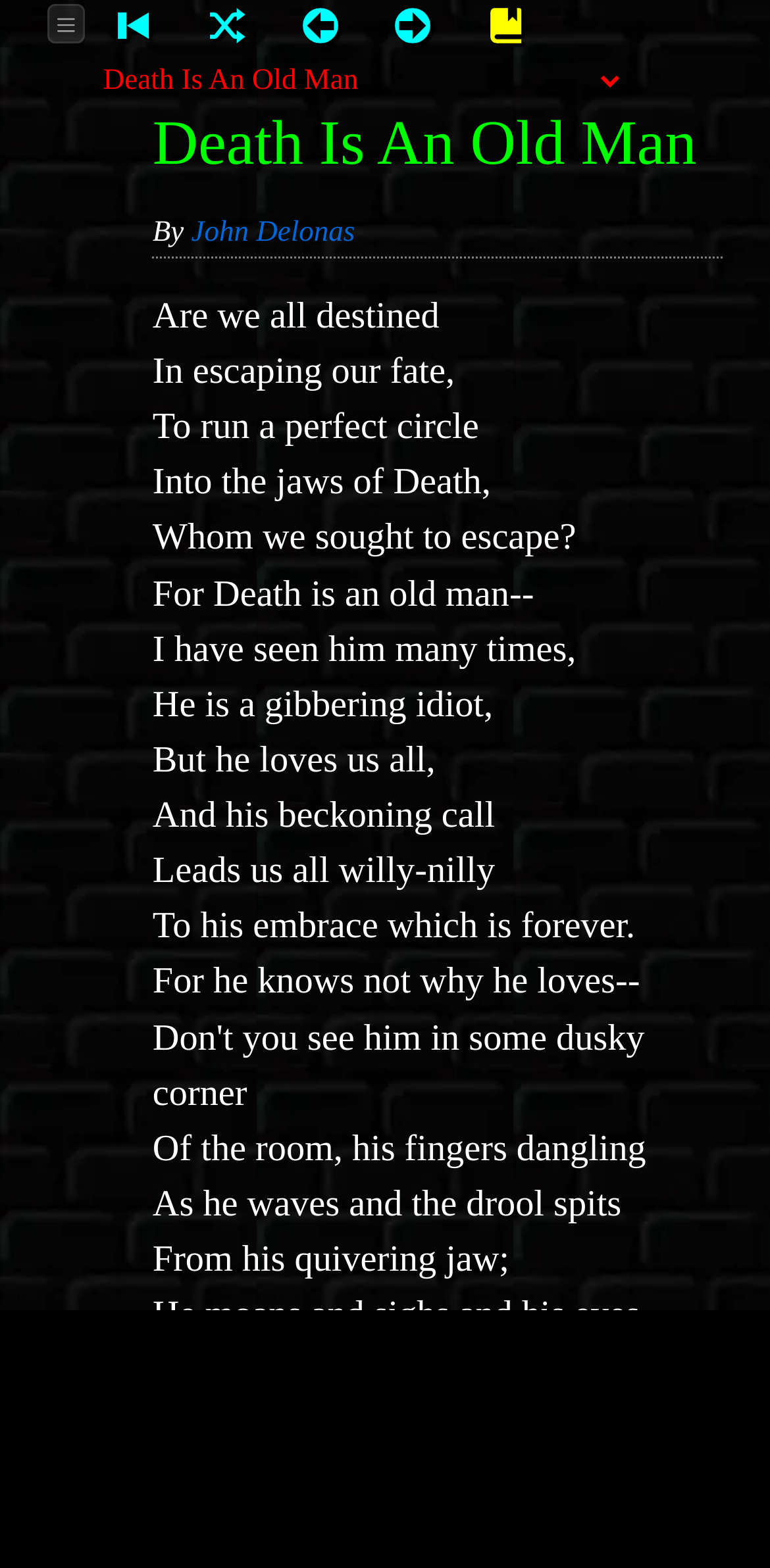Summarize the webpage comprehensively, mentioning all visible components.

The webpage is a poetry page featuring the poem "Death Is An Old Man" by John Delonas. At the top, there are several navigation buttons, including "First Page", "Random Page", "Prev Page", and "Next Page", which are aligned horizontally. To the right of these buttons, there is a link to "Writing". Below these navigation elements, there is a dropdown combobox.

The poem's title, "Death Is An Old Man", is displayed prominently in a large font, followed by the author's name, "John Delonas", which is a clickable link. A horizontal separator line divides the title section from the poem's content.

The poem itself is displayed in a single column, with each line of the poem presented as a separate text element. The poem explores the theme of death and its inevitability, with vivid imagery and metaphors. The text is arranged in a clear and readable format, with no images or other multimedia elements on the page.